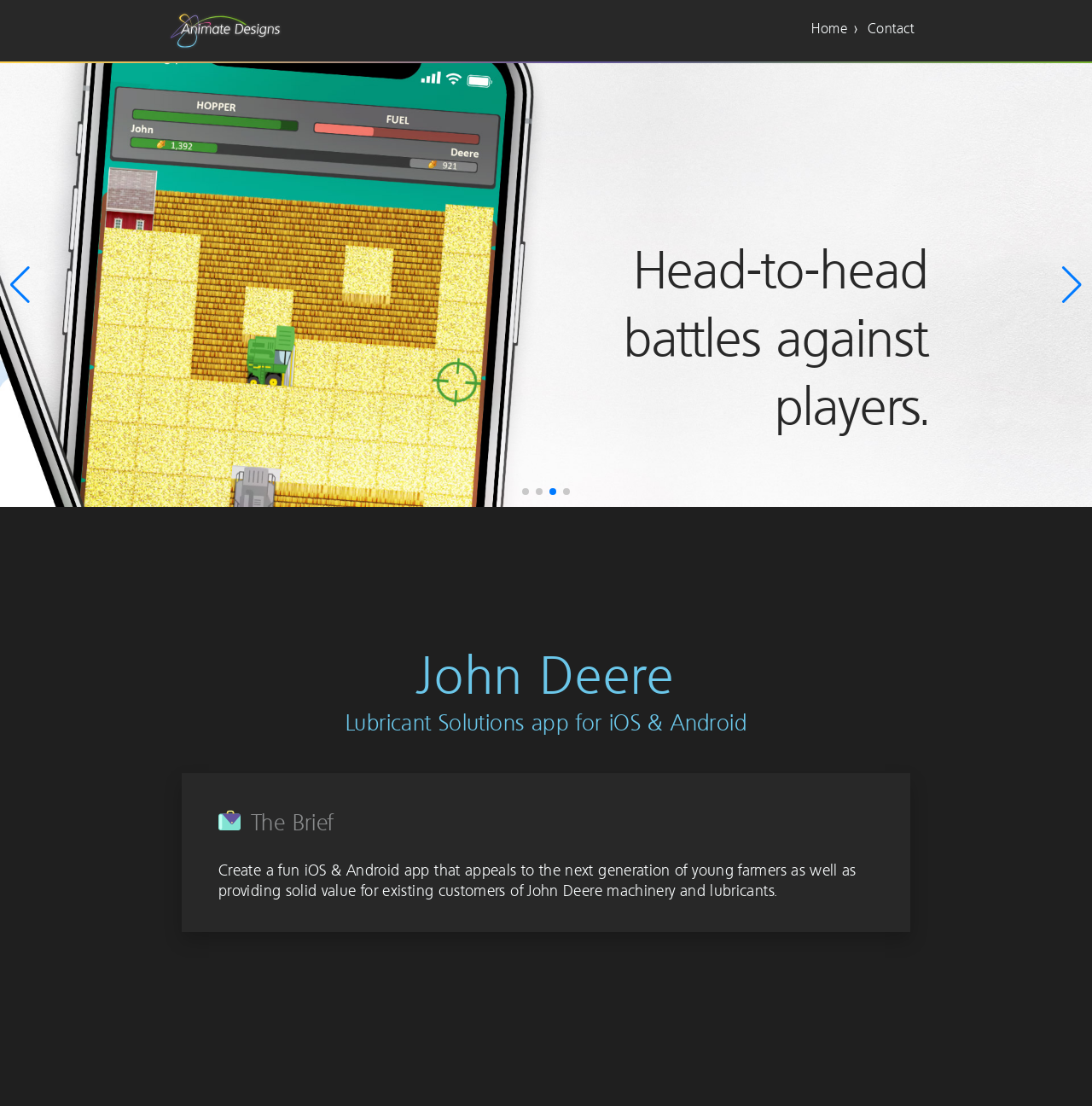Locate the UI element described as follows: "parent_node: HomeContact". Return the bounding box coordinates as four float numbers between 0 and 1 in the order [left, top, right, bottom].

[0.151, 0.005, 0.264, 0.048]